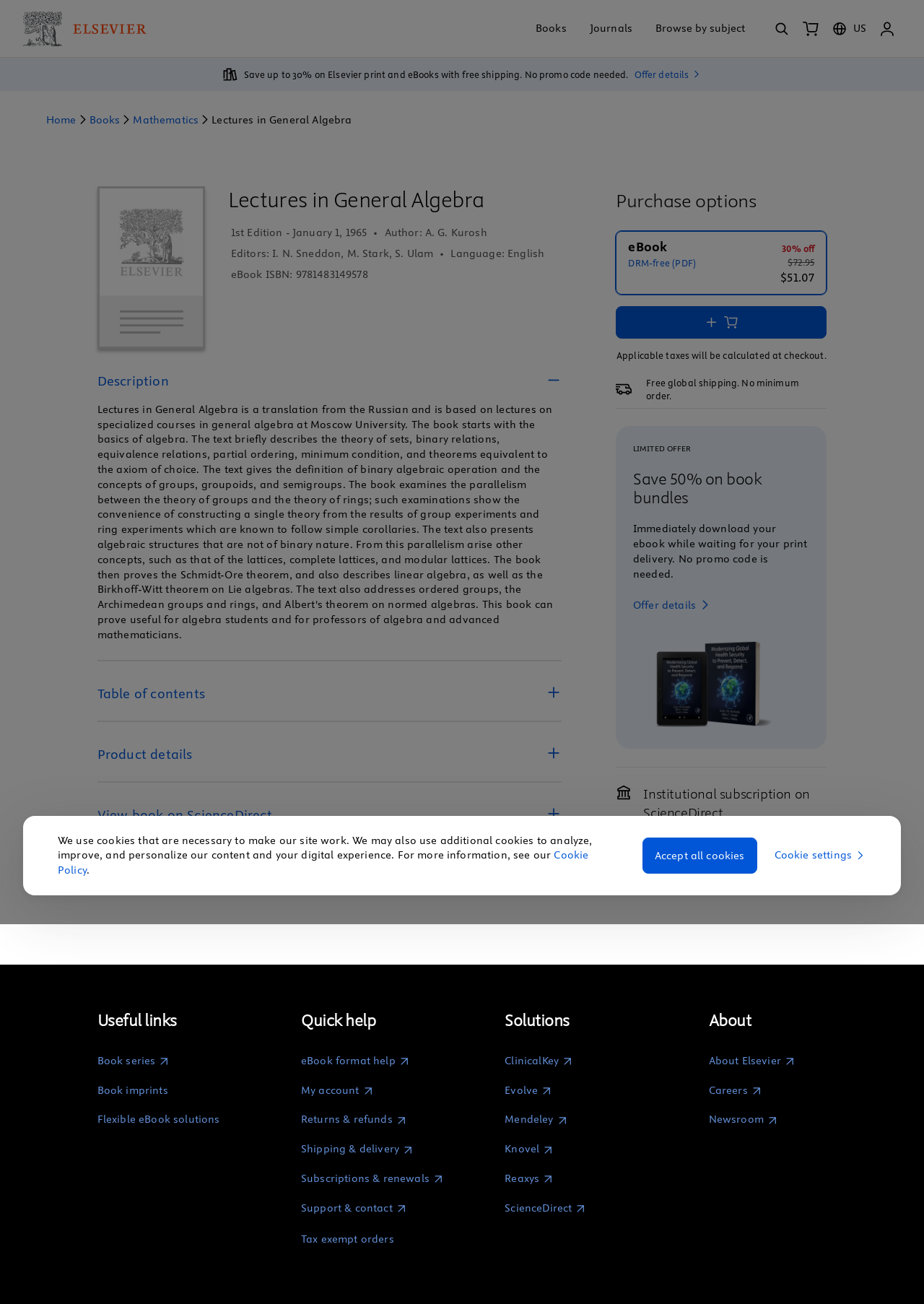Please identify the bounding box coordinates of the region to click in order to complete the task: "View table of contents". The coordinates must be four float numbers between 0 and 1, specified as [left, top, right, bottom].

[0.105, 0.525, 0.608, 0.539]